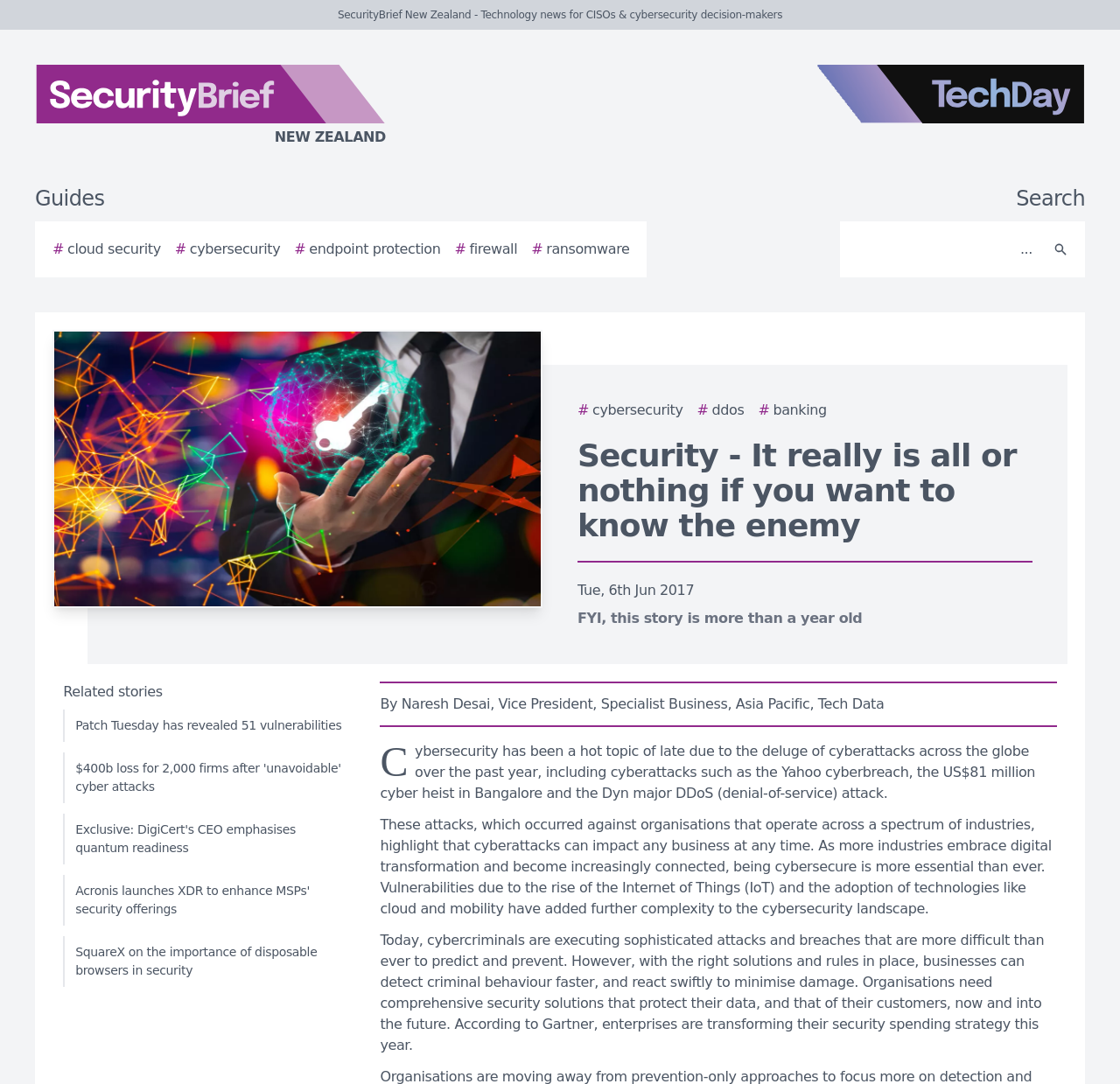Provide the bounding box coordinates of the HTML element this sentence describes: "aria-label="Search"". The bounding box coordinates consist of four float numbers between 0 and 1, i.e., [left, top, right, bottom].

[0.931, 0.211, 0.962, 0.249]